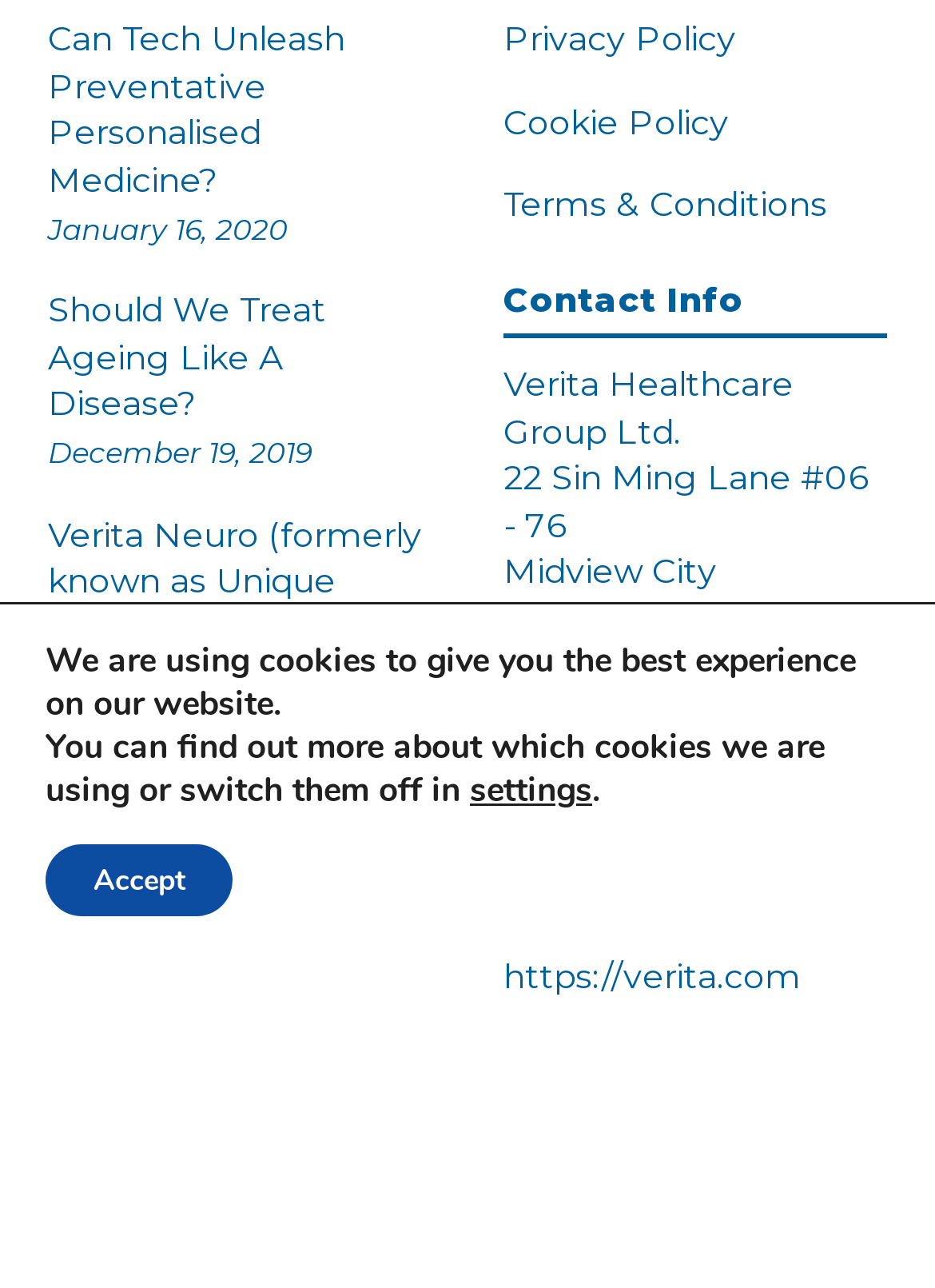Determine the bounding box coordinates of the clickable region to follow the instruction: "Read the article about Communication/Transparency".

None